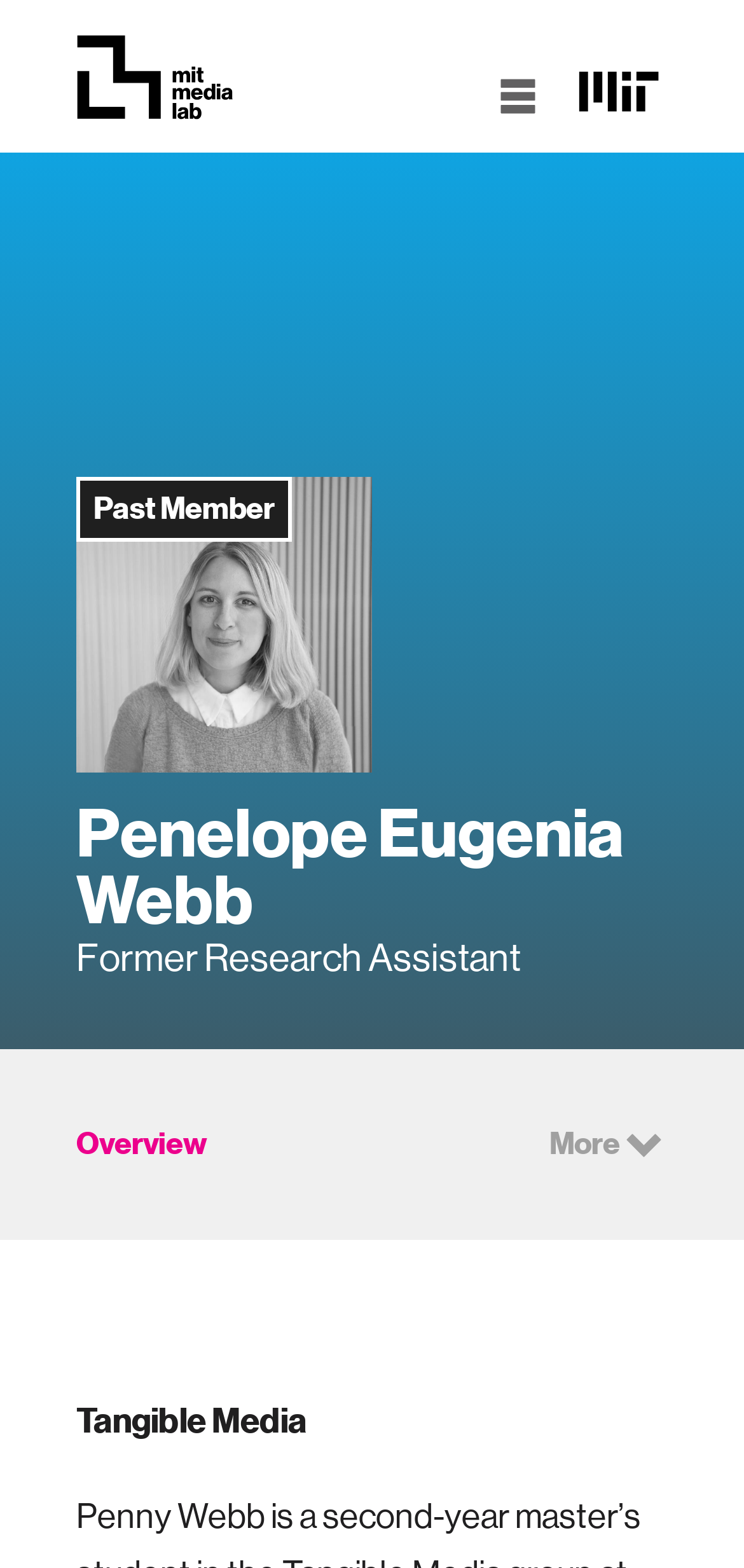Can you locate the main headline on this webpage and provide its text content?

Penelope Eugenia Webb